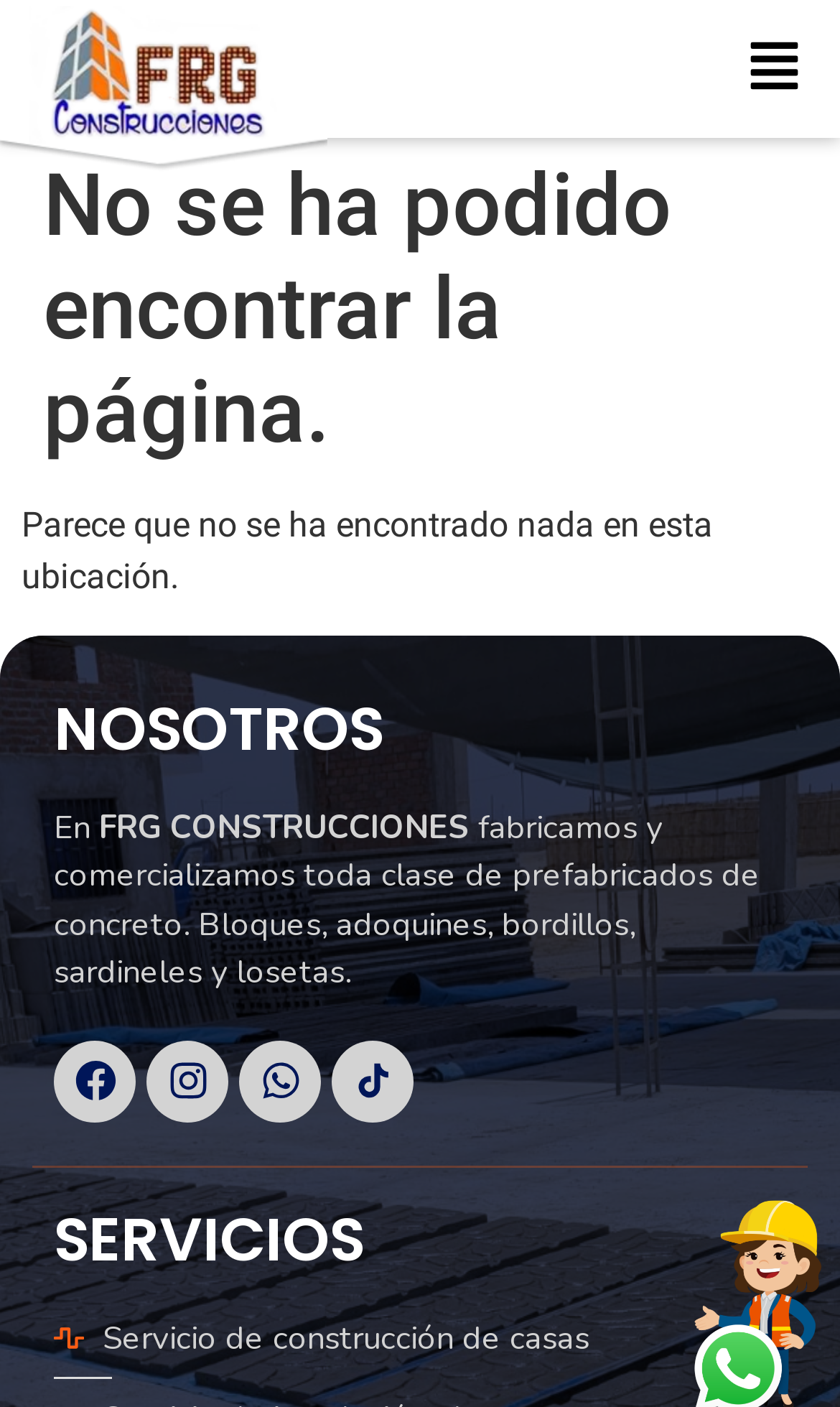What is the last service mentioned on the webpage?
Based on the image, please offer an in-depth response to the question.

The last service mentioned on the webpage is Servicio de construcción de casas, which is a link element under the heading 'SERVICIOS'.